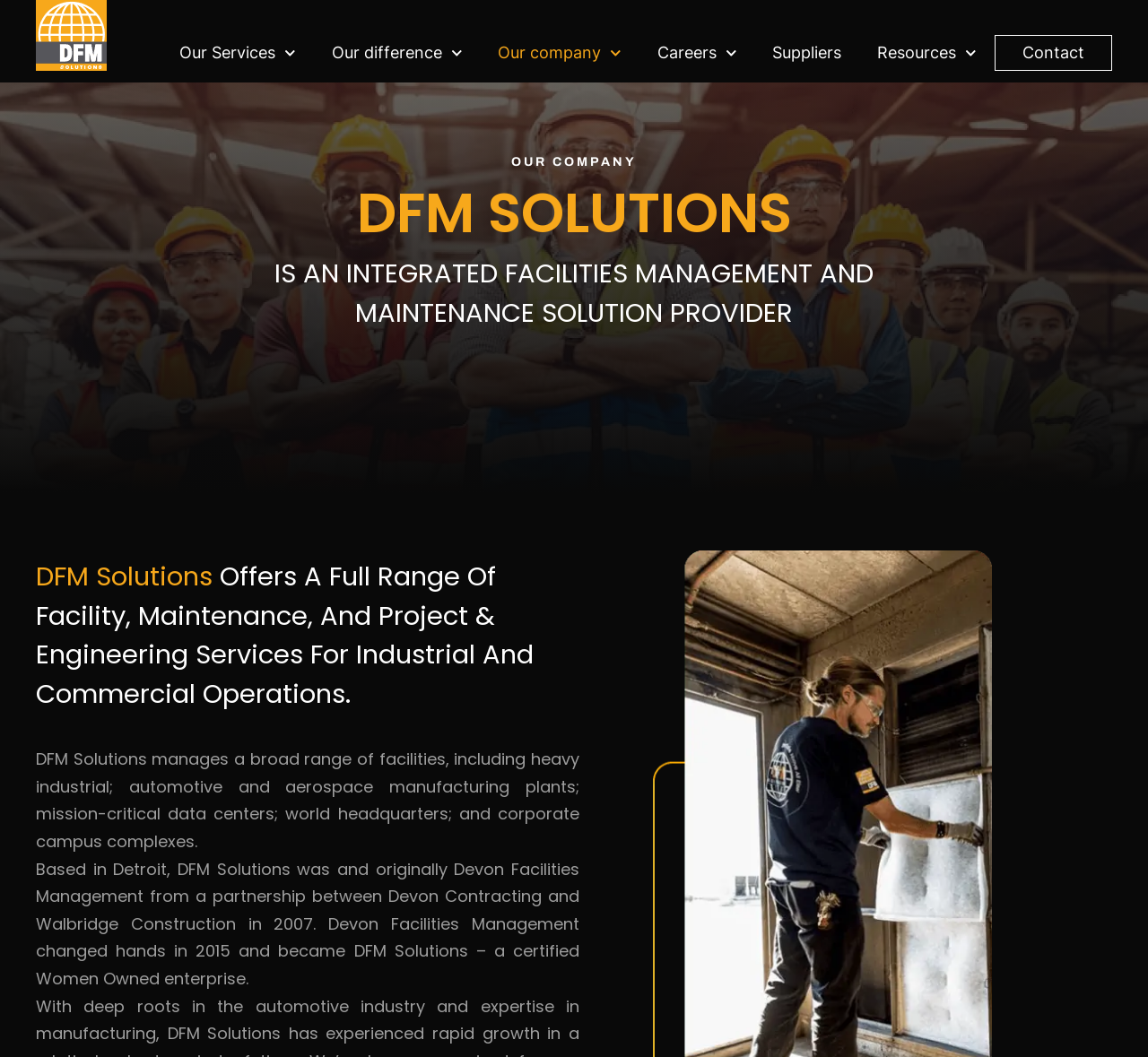Where is DFM Solutions based?
Provide a fully detailed and comprehensive answer to the question.

According to the webpage, DFM Solutions was originally Devon Facilities Management from a partnership between Devon Contracting and Walbridge Construction in 2007, and it is based in Detroit, as stated in the StaticText 'Based in Detroit, DFM Solutions was and originally Devon Facilities Management from a partnership between Devon Contracting and Walbridge Construction in 2007.'